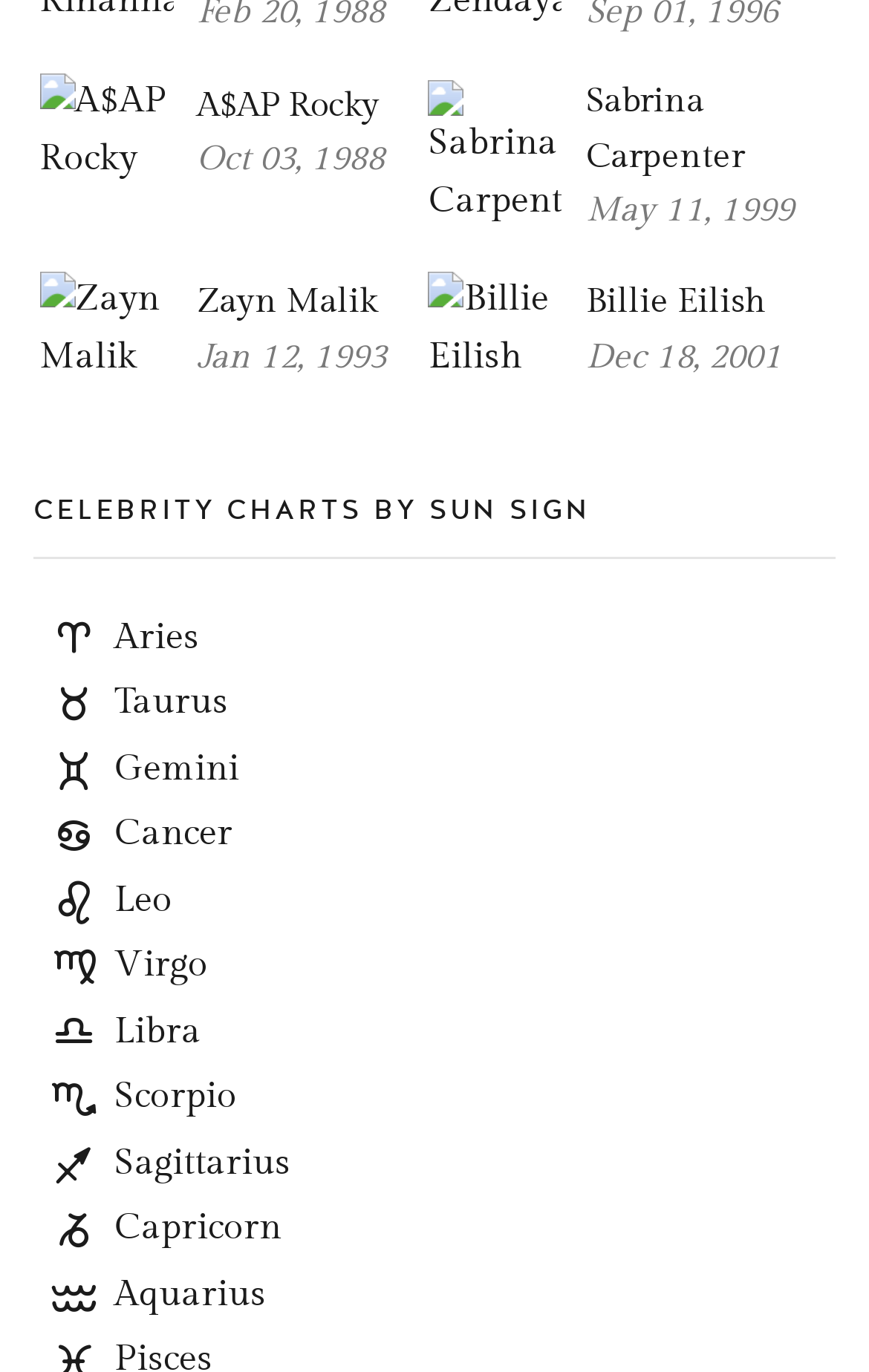Find the bounding box coordinates of the clickable region needed to perform the following instruction: "Explore celebrities with Aquarius sun sign". The coordinates should be provided as four float numbers between 0 and 1, i.e., [left, top, right, bottom].

[0.038, 0.926, 0.962, 0.963]